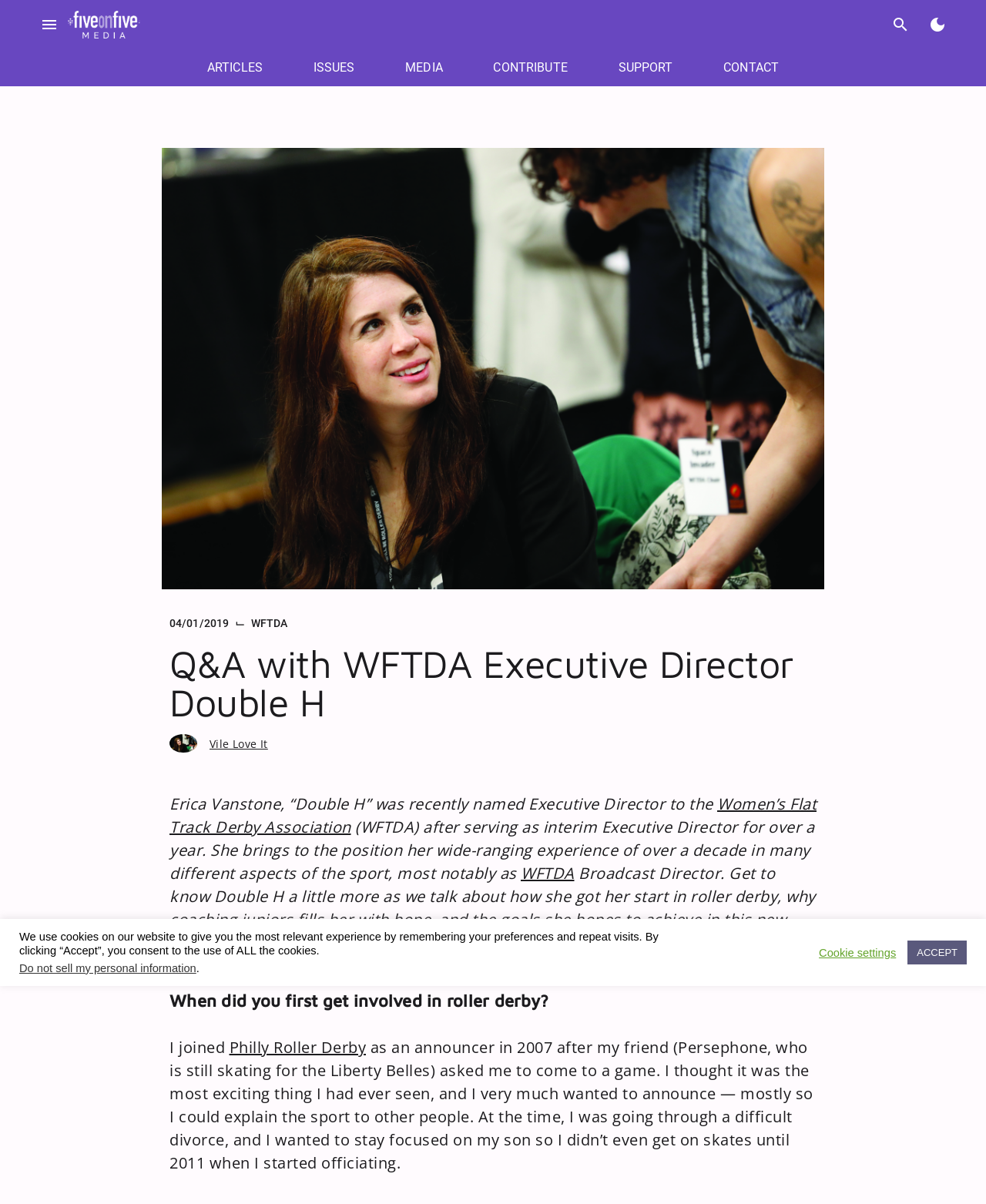Predict the bounding box of the UI element based on the description: "Emotional Neglect In Marriage". The coordinates should be four float numbers between 0 and 1, formatted as [left, top, right, bottom].

None